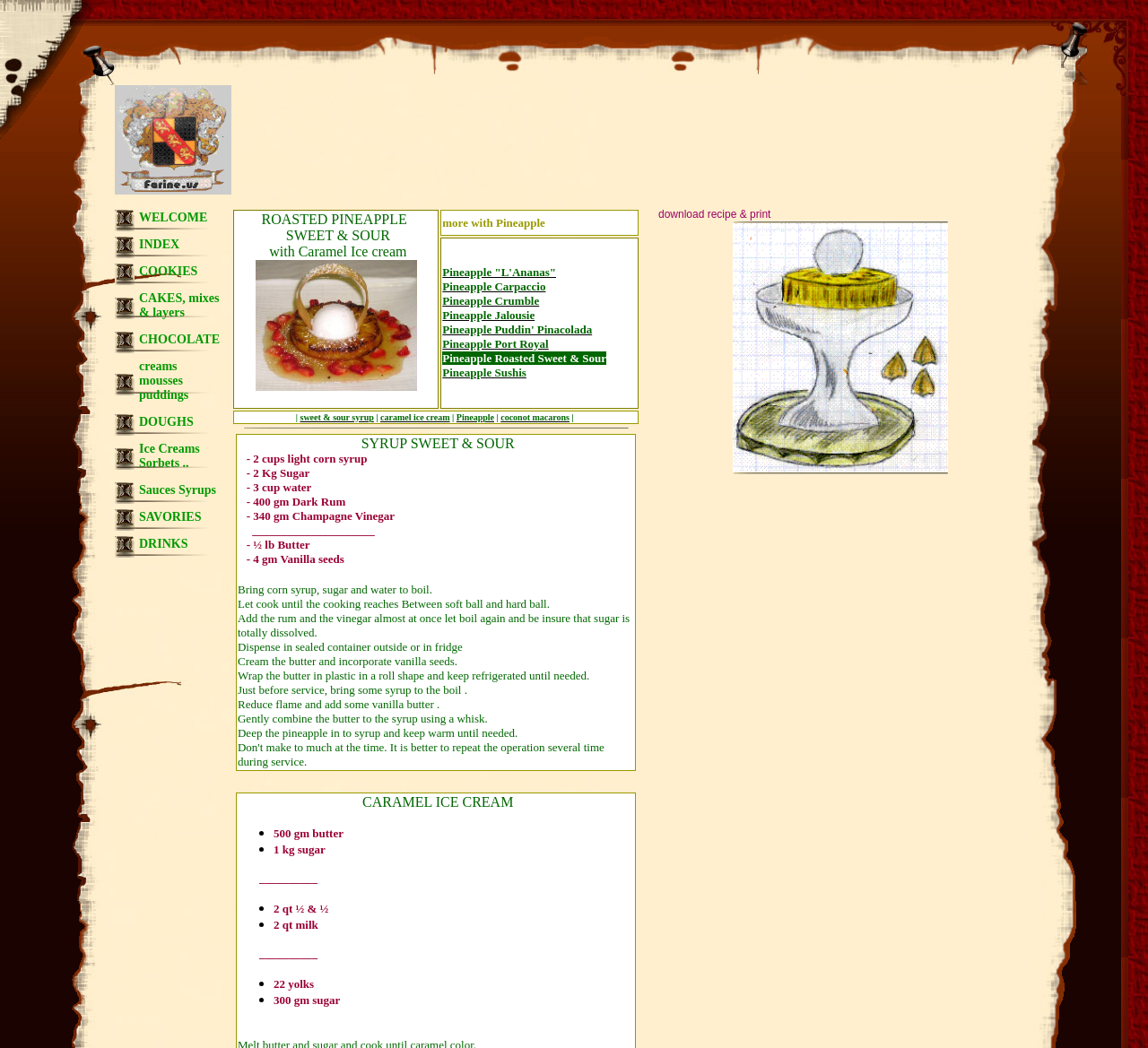Based on the element description: "download recipe & print", identify the bounding box coordinates for this UI element. The coordinates must be four float numbers between 0 and 1, listed as [left, top, right, bottom].

[0.573, 0.199, 0.671, 0.211]